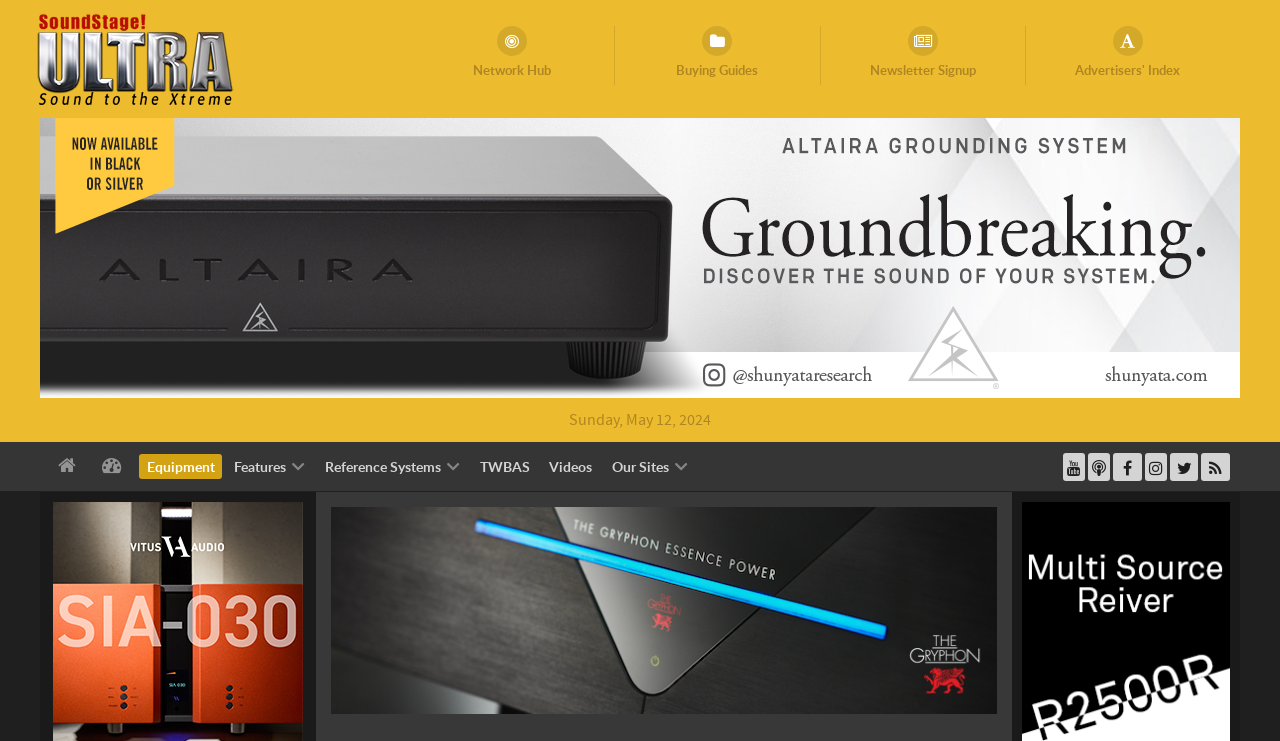What is the name of the loudspeaker brand? Observe the screenshot and provide a one-word or short phrase answer.

Xavian Electronics